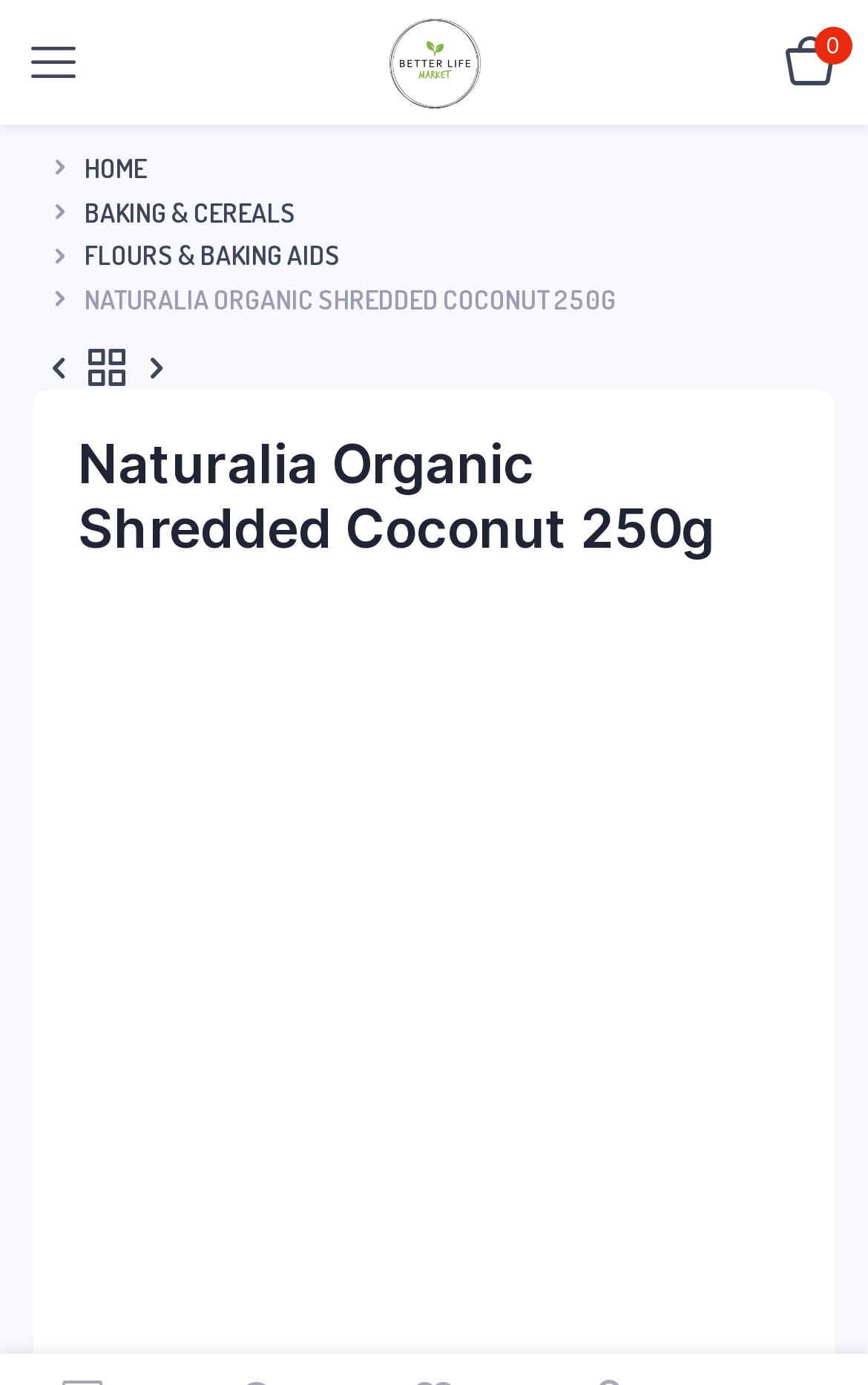Use one word or a short phrase to answer the question provided: 
What is the category of the product?

Baking & Cereals